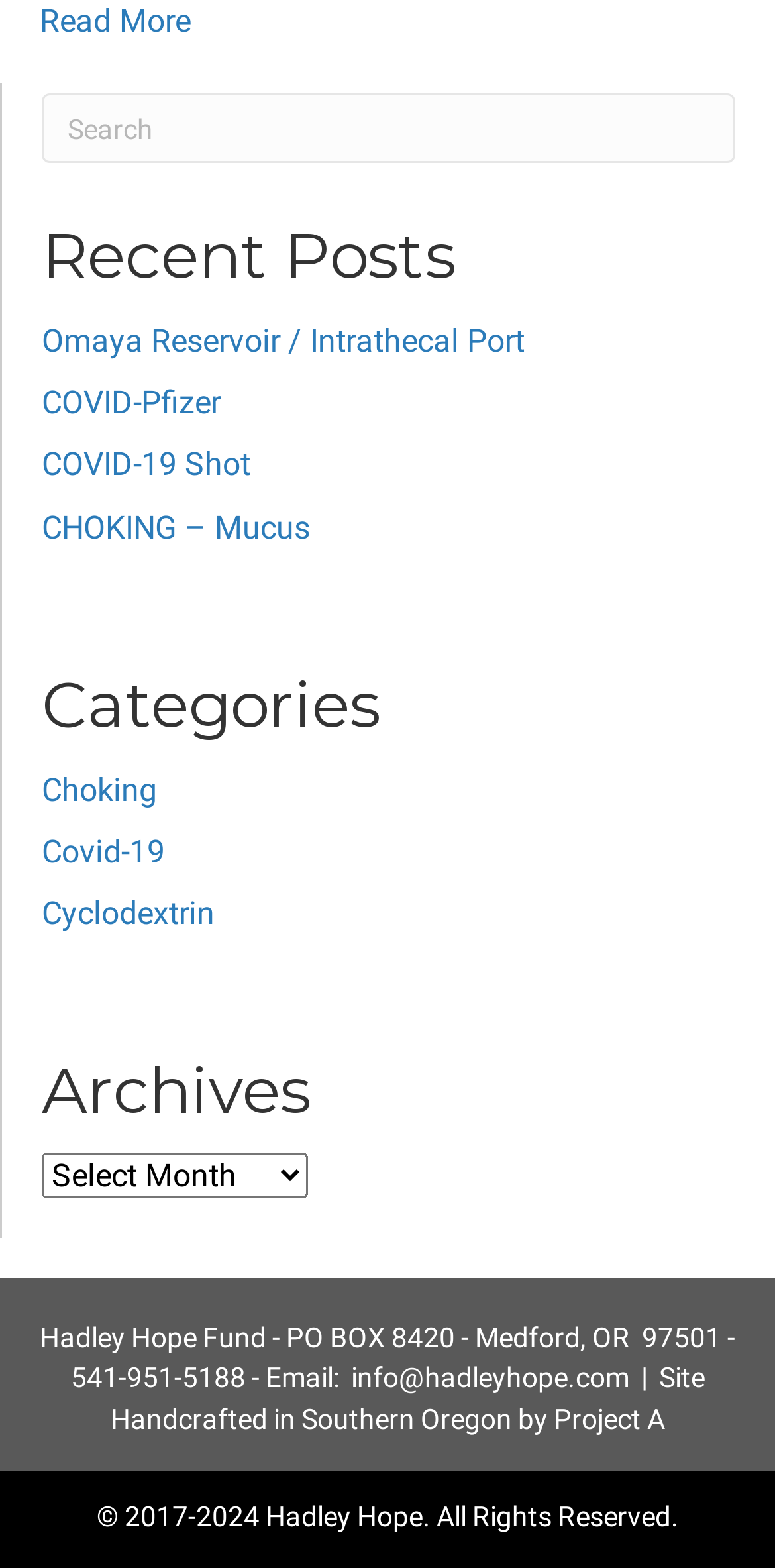Locate the coordinates of the bounding box for the clickable region that fulfills this instruction: "View recent post Omaya Reservoir / Intrathecal Port".

[0.054, 0.205, 0.677, 0.229]